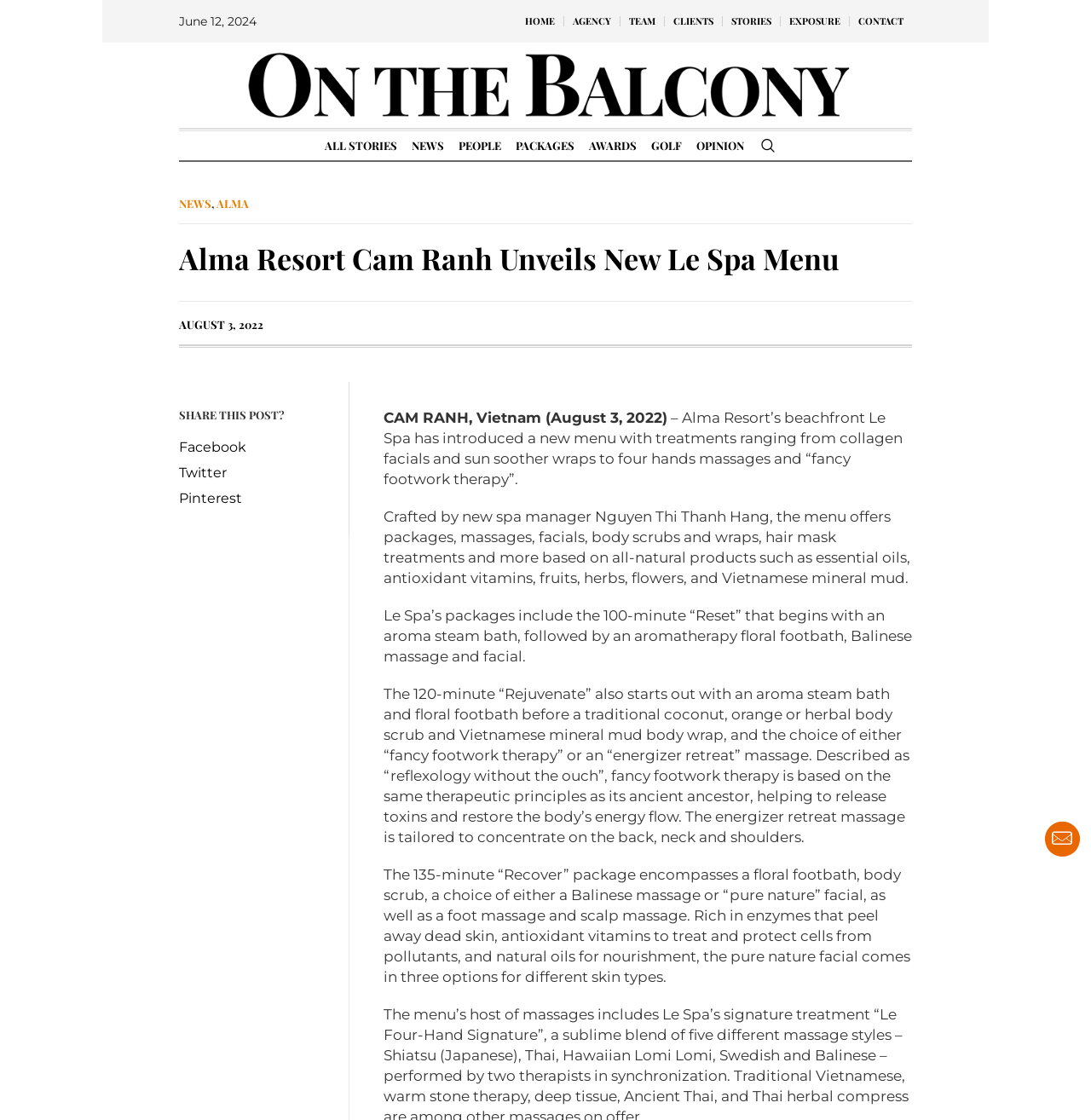Create an elaborate caption for the webpage.

The webpage is about Alma Resort Cam Ranh's new Le Spa menu, as indicated by the title "Alma Resort Cam Ranh Unveils New Le Spa Menu". At the top of the page, there is a navigation menu with 7 links: "HOME", "AGENCY", "TEAM", "CLIENTS", "STORIES", "EXPOSURE", and "CONTACT". 

Below the navigation menu, there is a date "June 12, 2024" and a logo image of Balcony Media Group. On the right side of the logo, there are 7 links: "ALL STORIES", "NEWS", "PEOPLE", "PACKAGES", "AWARDS", "GOLF", and "OPINION". 

The main content of the page starts with a heading "Alma Resort Cam Ranh Unveils New Le Spa Menu" followed by a date "August 3, 2022". There is a section that asks "SHARE THIS POST?" with links to share on Facebook, Twitter, and Pinterest. 

The main article is divided into paragraphs, describing the new menu at Le Spa, including the treatments and packages offered, such as collagen facials, sun soother wraps, four hands massages, and "fancy footwork therapy". The article also mentions the spa manager Nguyen Thi Thanh Hang and the all-natural products used in the treatments. The packages offered, including "Reset", "Rejuvenate", and "Recover", are described in detail, including the treatments and massages included in each package.